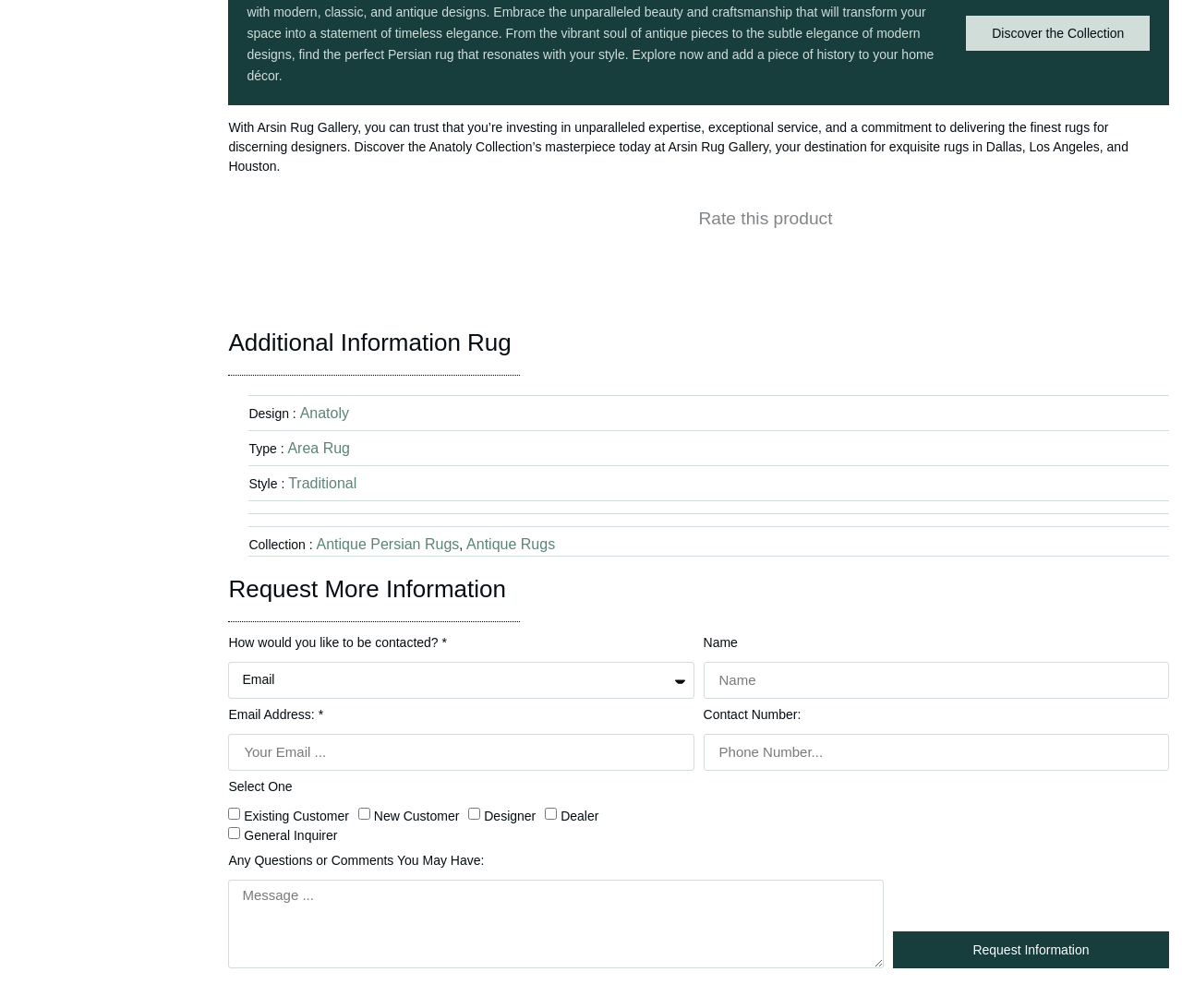Determine the bounding box coordinates of the clickable element necessary to fulfill the instruction: "Click on 'Anatoly'". Provide the coordinates as four float numbers within the 0 to 1 range, i.e., [left, top, right, bottom].

[0.254, 0.399, 0.295, 0.421]